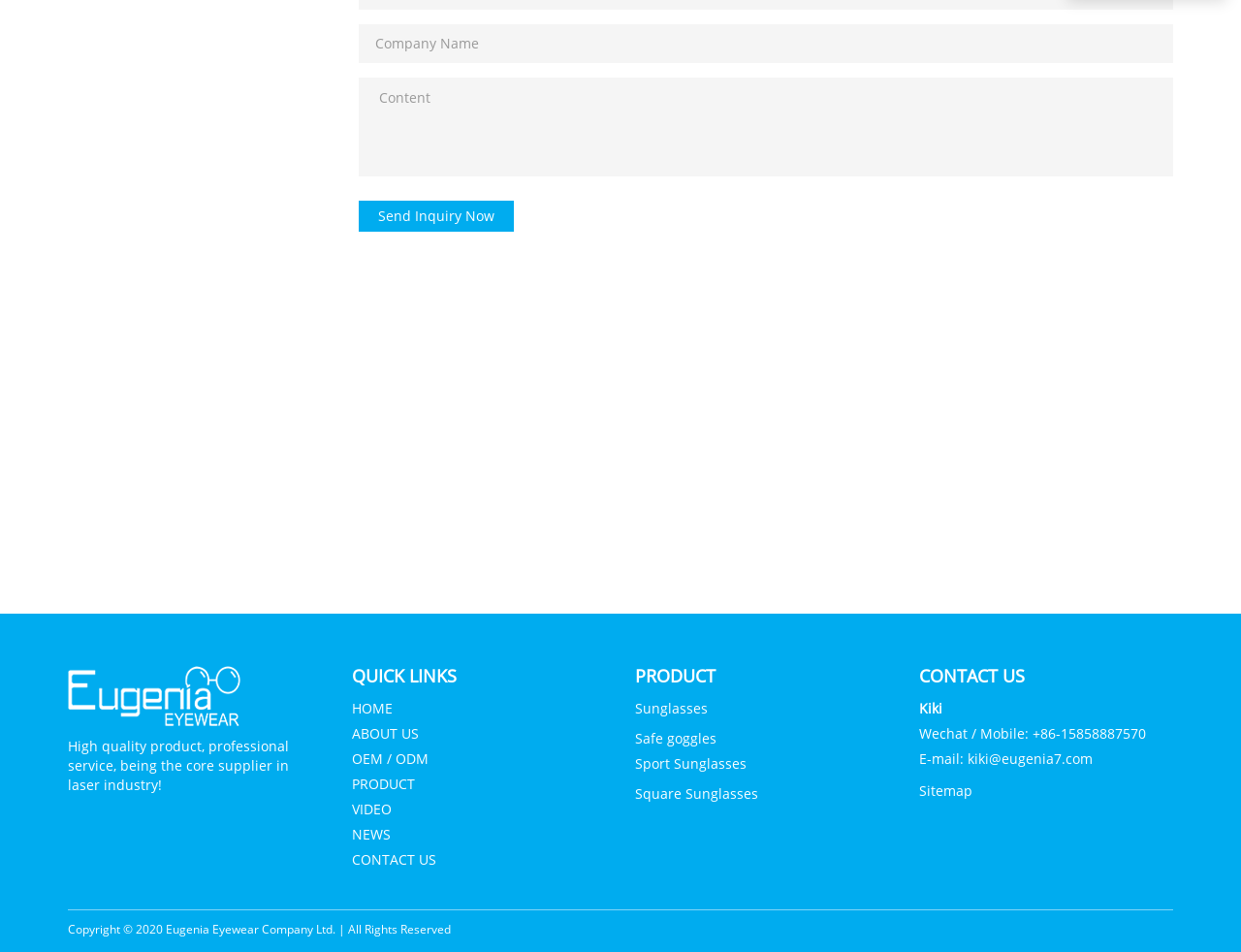Please locate the UI element described by "Sport Sunglasses" and provide its bounding box coordinates.

[0.512, 0.792, 0.602, 0.811]